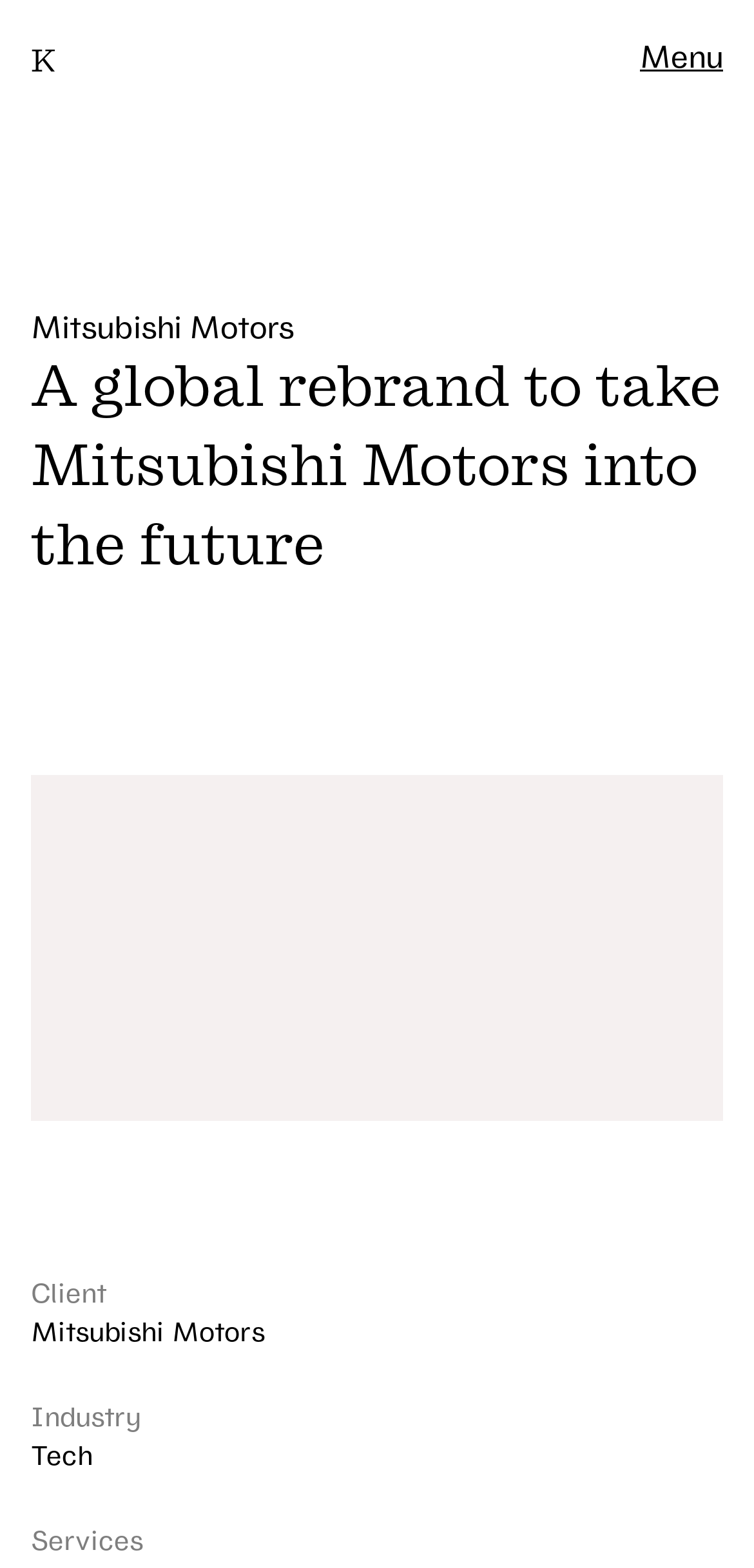Please specify the bounding box coordinates of the clickable section necessary to execute the following command: "Read Journal".

[0.041, 0.257, 0.482, 0.316]